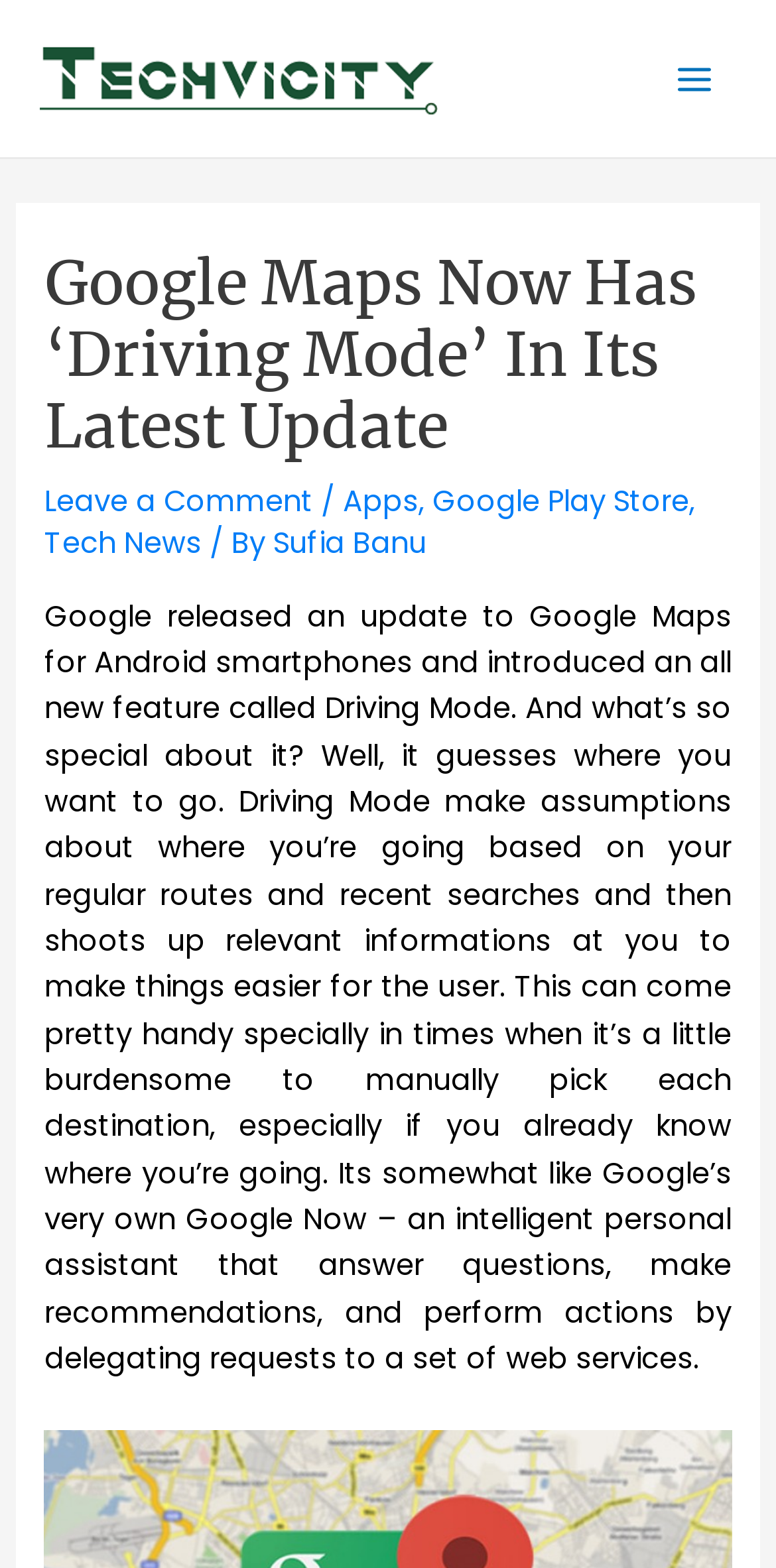What is the similar feature to Driving Mode mentioned in the article?
Refer to the image and provide a thorough answer to the question.

The article compares Driving Mode to Google Now, which is an intelligent personal assistant that answers questions, makes recommendations, and performs actions by delegating requests to a set of web services.